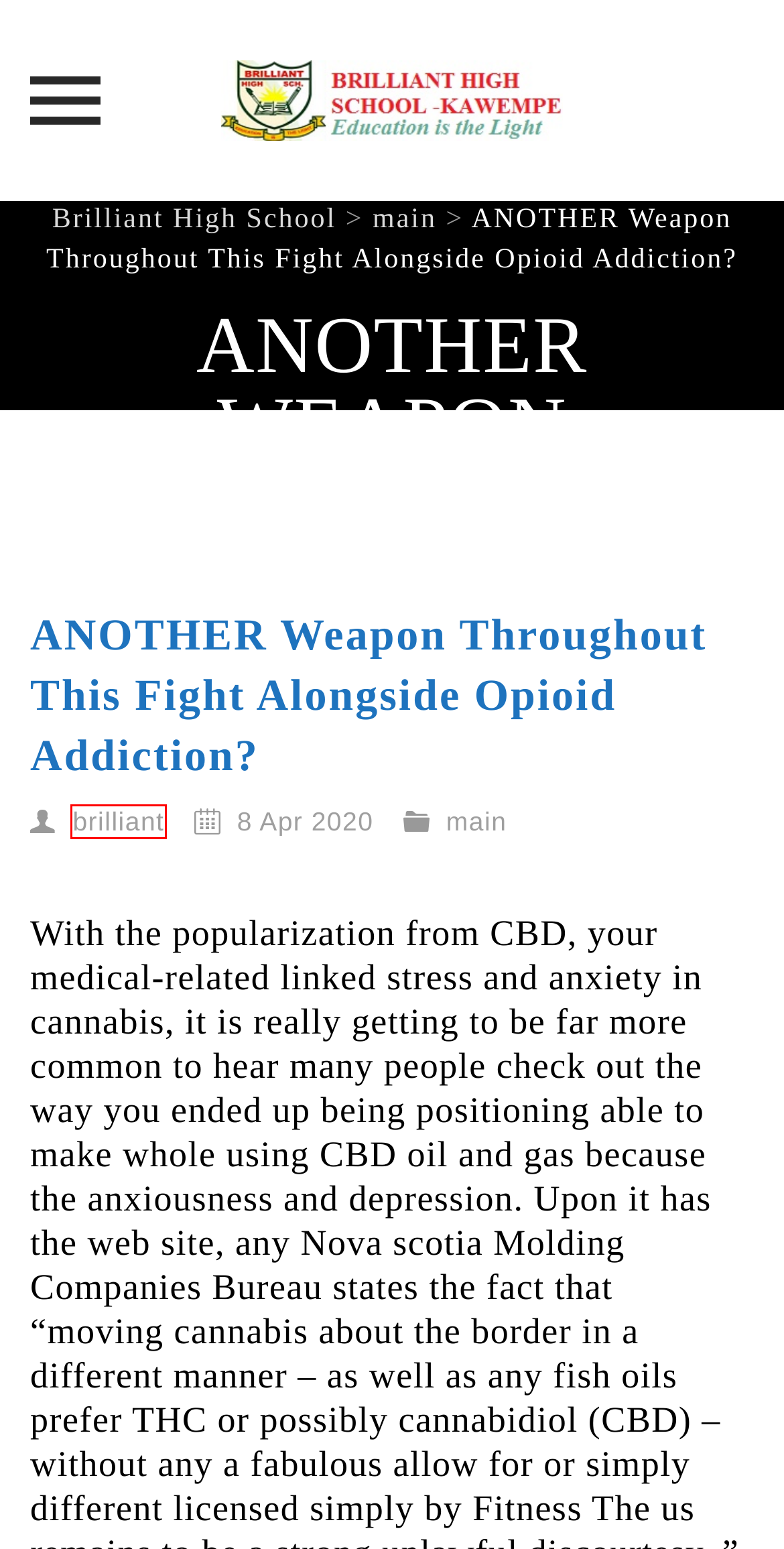You see a screenshot of a webpage with a red bounding box surrounding an element. Pick the webpage description that most accurately represents the new webpage after interacting with the element in the red bounding box. The options are:
A. Admission Forms – Brilliant High School
B. brilliant – Brilliant High School
C. Web Design company - Professional, reliable & affordable
D. main – Brilliant High School
E. Brilliant High School – Education is the Light
F. Curriculum – Brilliant High School
G. Requirements – Brilliant High School
H. Circular – Brilliant High School

B